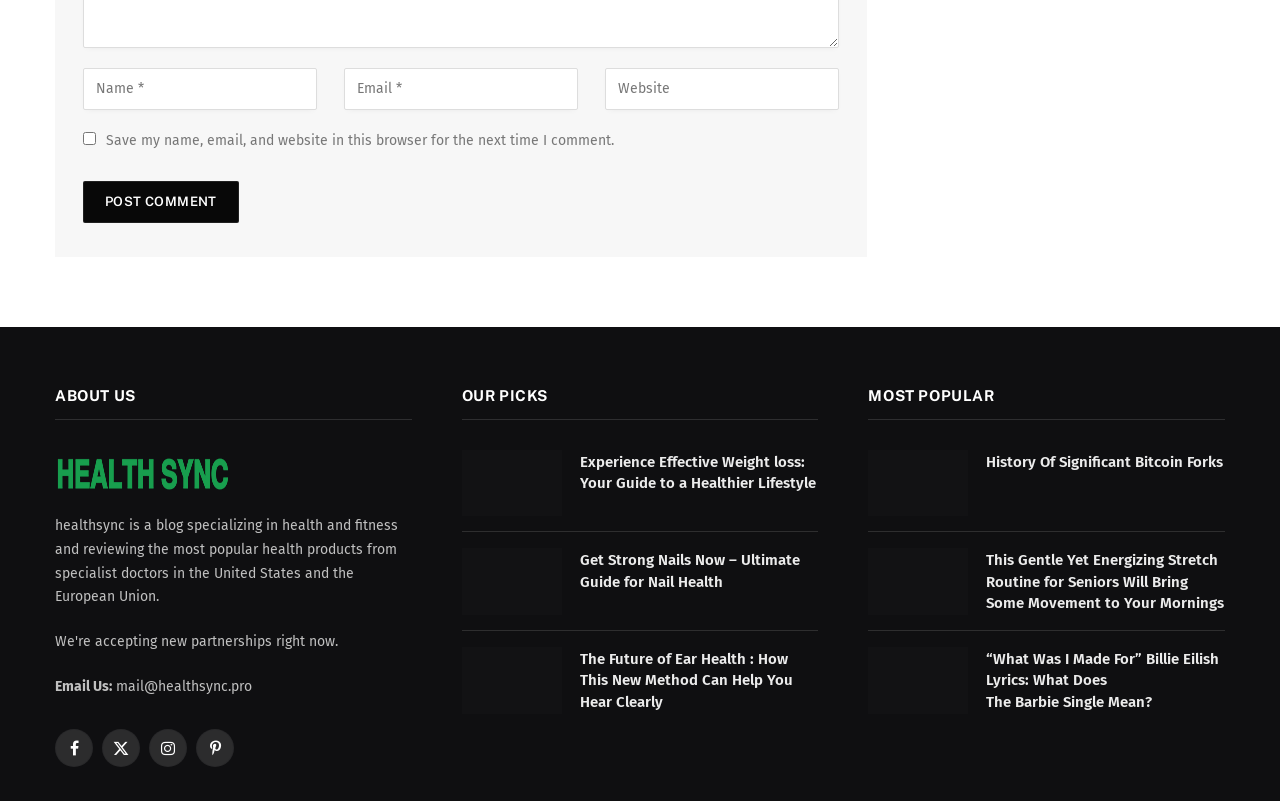Identify the bounding box coordinates for the UI element described as: "X (Twitter)". The coordinates should be provided as four floats between 0 and 1: [left, top, right, bottom].

[0.08, 0.911, 0.109, 0.958]